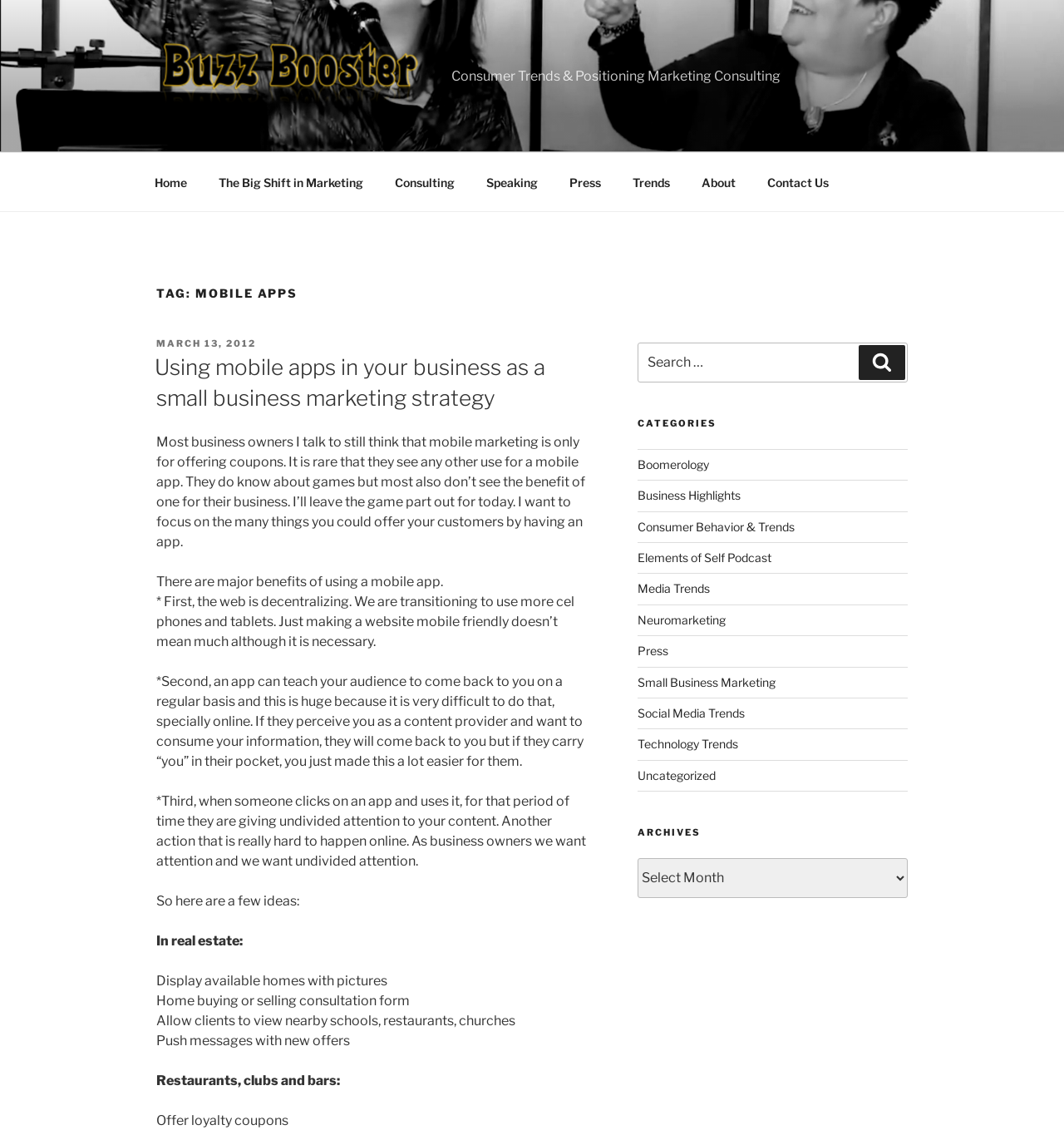Please analyze the image and give a detailed answer to the question:
What is the author's opinion on mobile marketing?

The author mentions that most business owners think mobile marketing is only for offering coupons, but the author wants to highlight the many other benefits of using mobile apps, such as teaching the audience to come back regularly and providing undivided attention to the content.